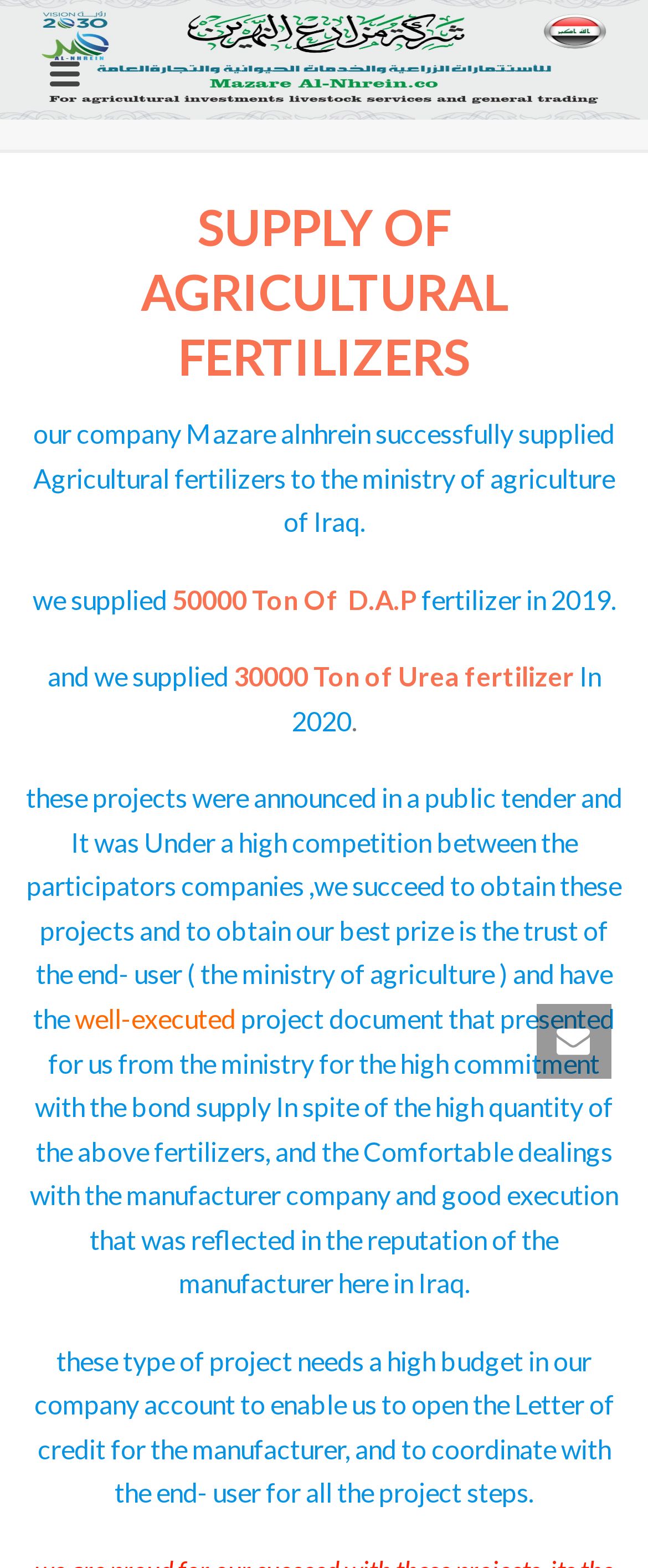What type of fertilizers did the company supply?
Using the image as a reference, deliver a detailed and thorough answer to the question.

Based on the webpage content, it is mentioned that the company, Mazare' Al Nhrein, supplied agricultural fertilizers to the Ministry of Agriculture of Iraq. Specifically, it supplied D.A.P and Urea fertilizers.